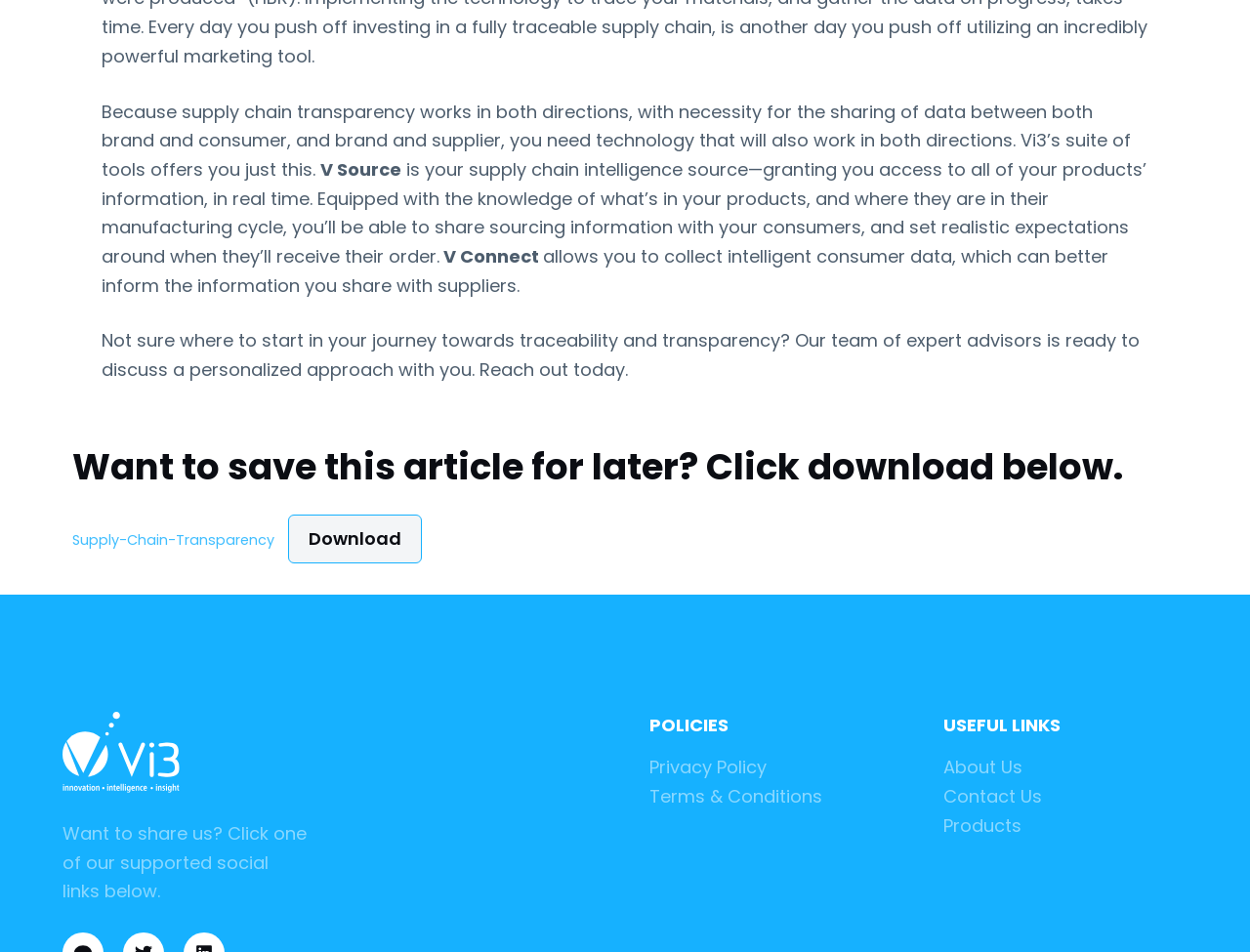Please determine the bounding box coordinates of the element to click in order to execute the following instruction: "edit functions on GitHub". The coordinates should be four float numbers between 0 and 1, specified as [left, top, right, bottom].

None